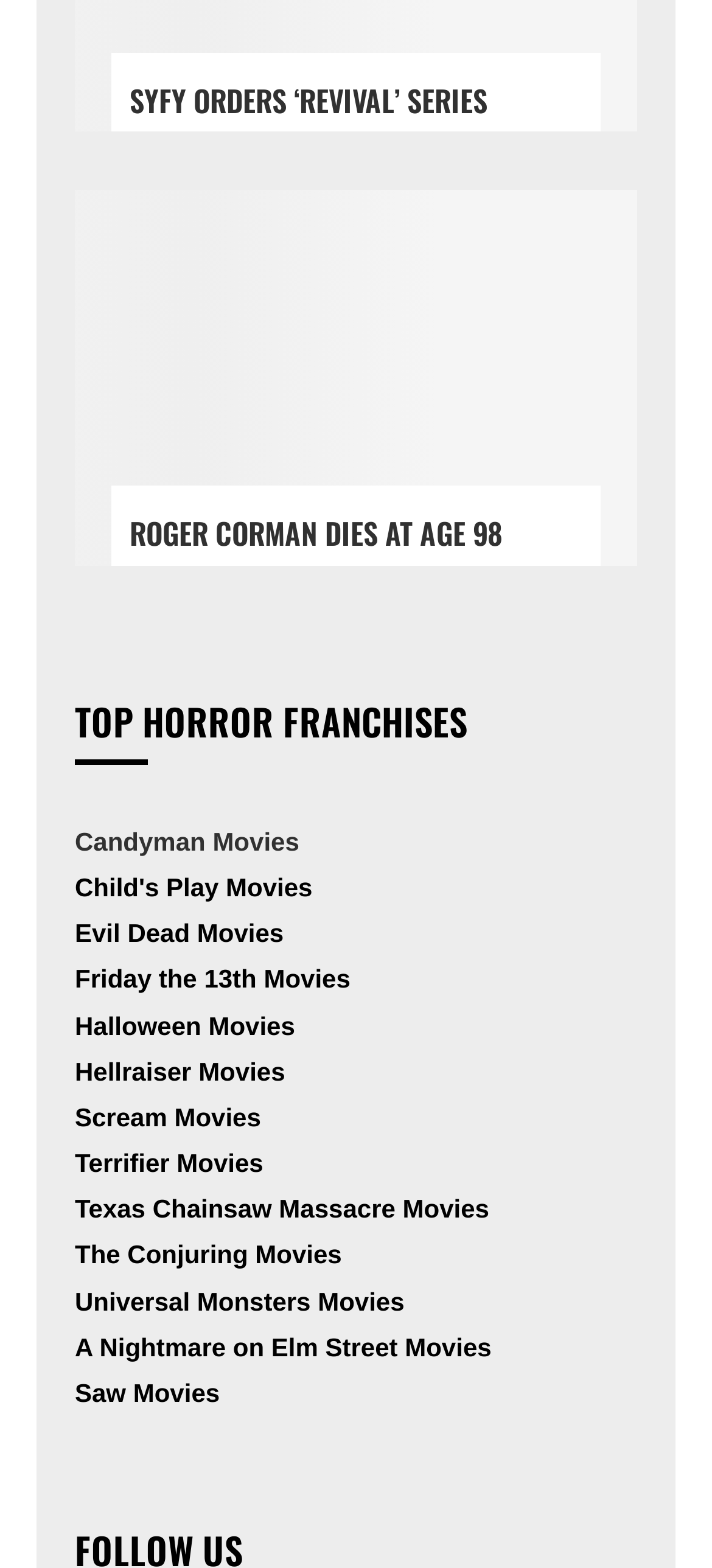Can you specify the bounding box coordinates for the region that should be clicked to fulfill this instruction: "Read about Roger Corman's death".

[0.105, 0.122, 0.895, 0.361]